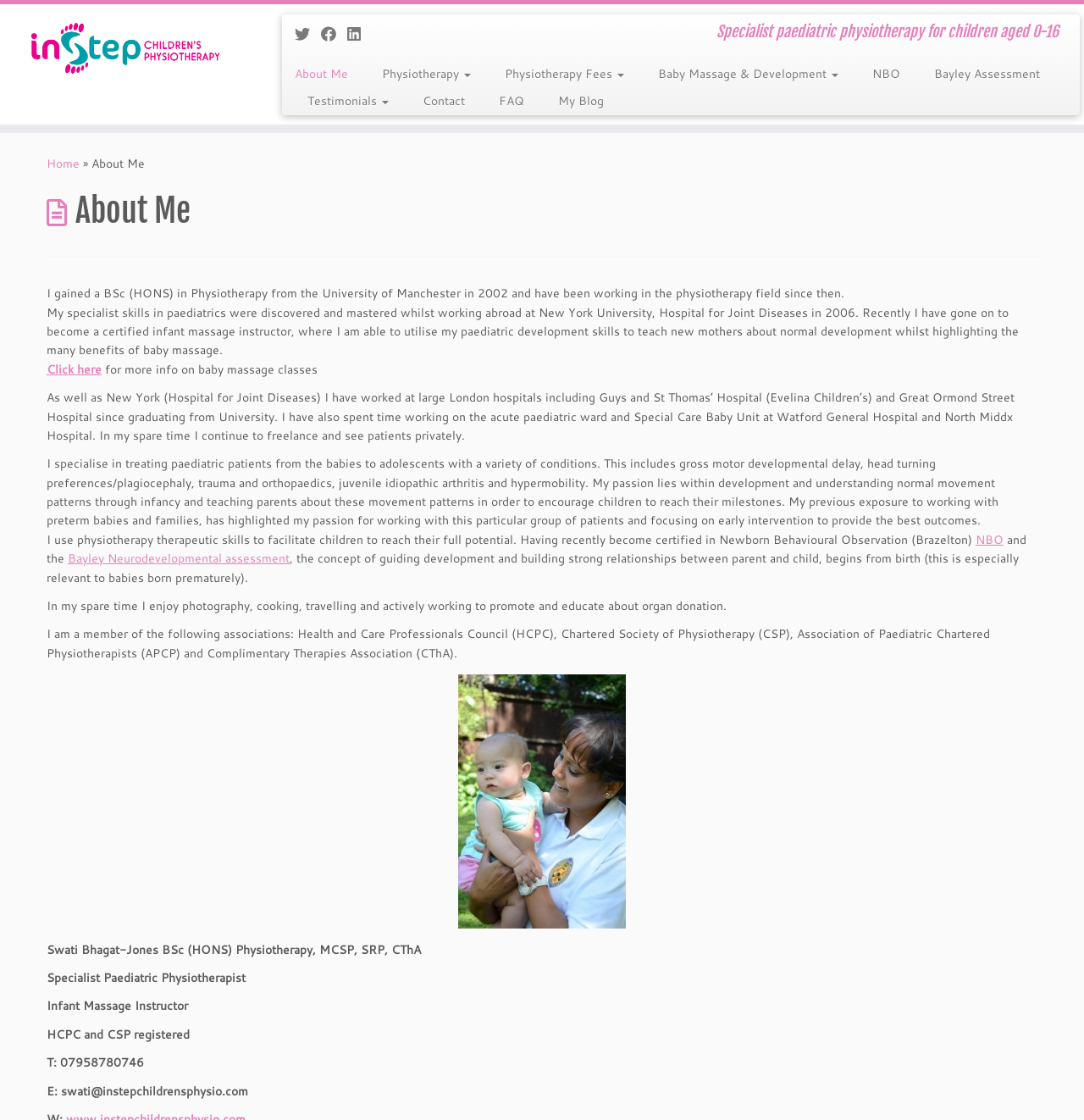Provide the bounding box coordinates of the HTML element this sentence describes: "Bayley Neurodevelopmental assessment".

[0.062, 0.491, 0.267, 0.506]